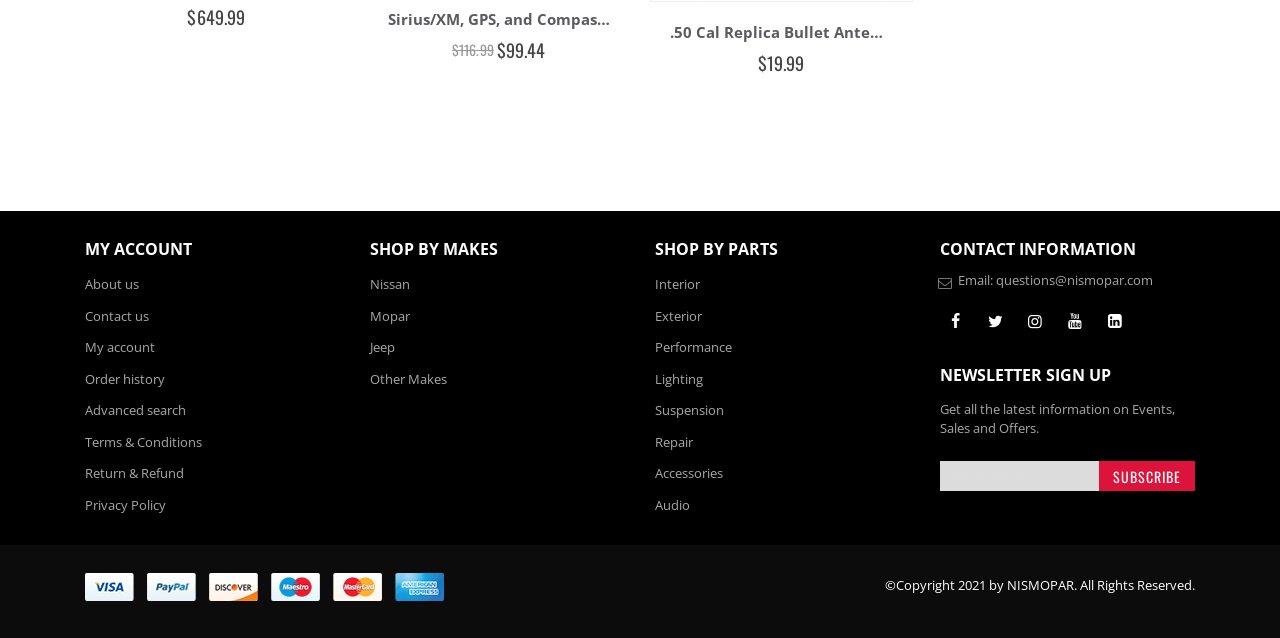Locate the bounding box of the user interface element based on this description: "April 2017".

None